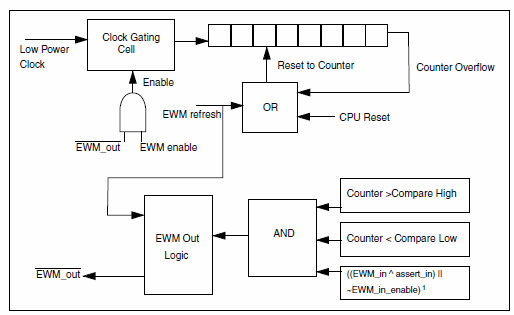Respond to the question below with a single word or phrase: What is the significance of the high and low counter limits in the EWM?

ensure system responsiveness